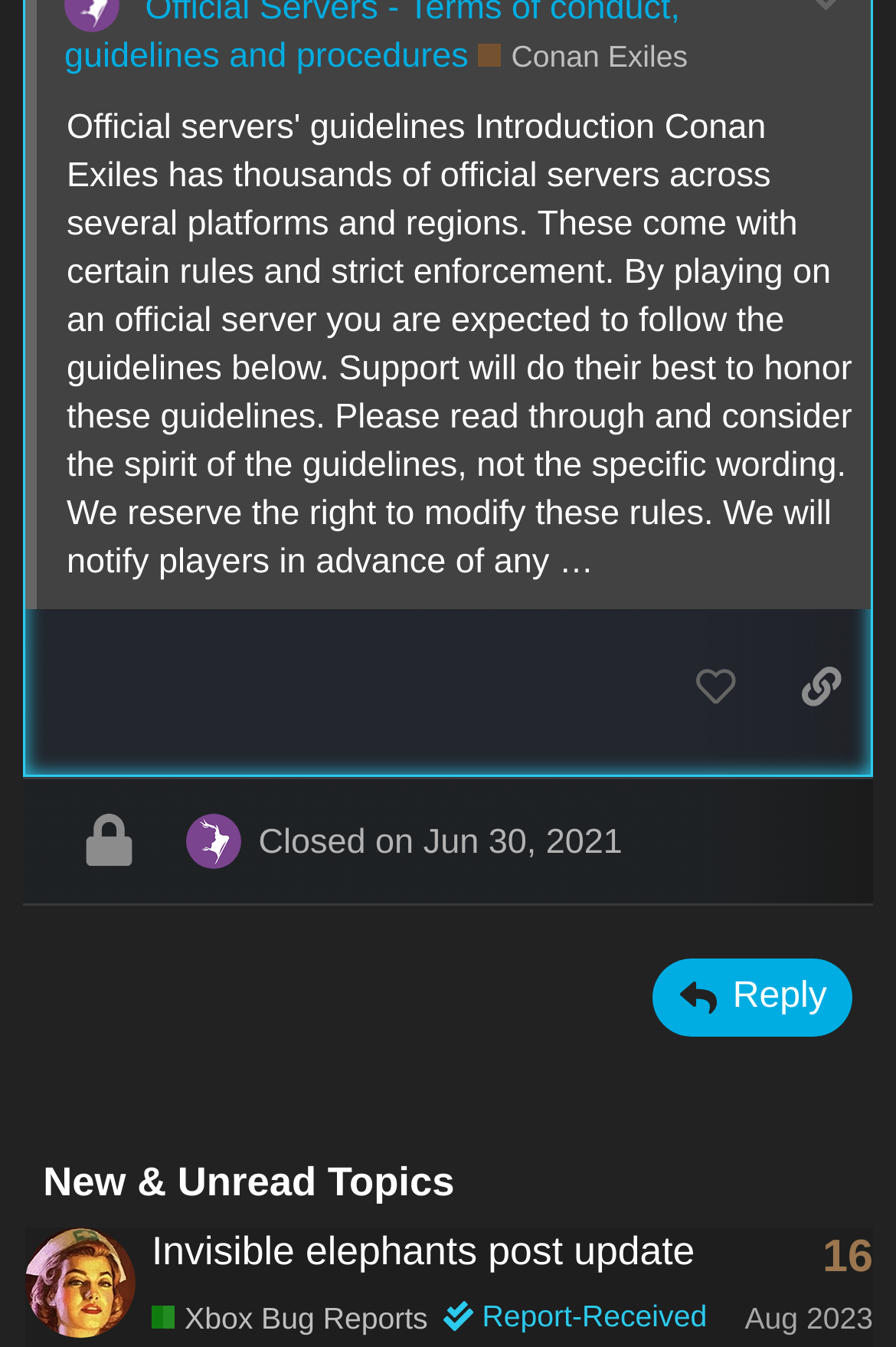Find the bounding box coordinates of the element I should click to carry out the following instruction: "Report bugs on Xbox".

[0.169, 0.966, 0.478, 0.993]